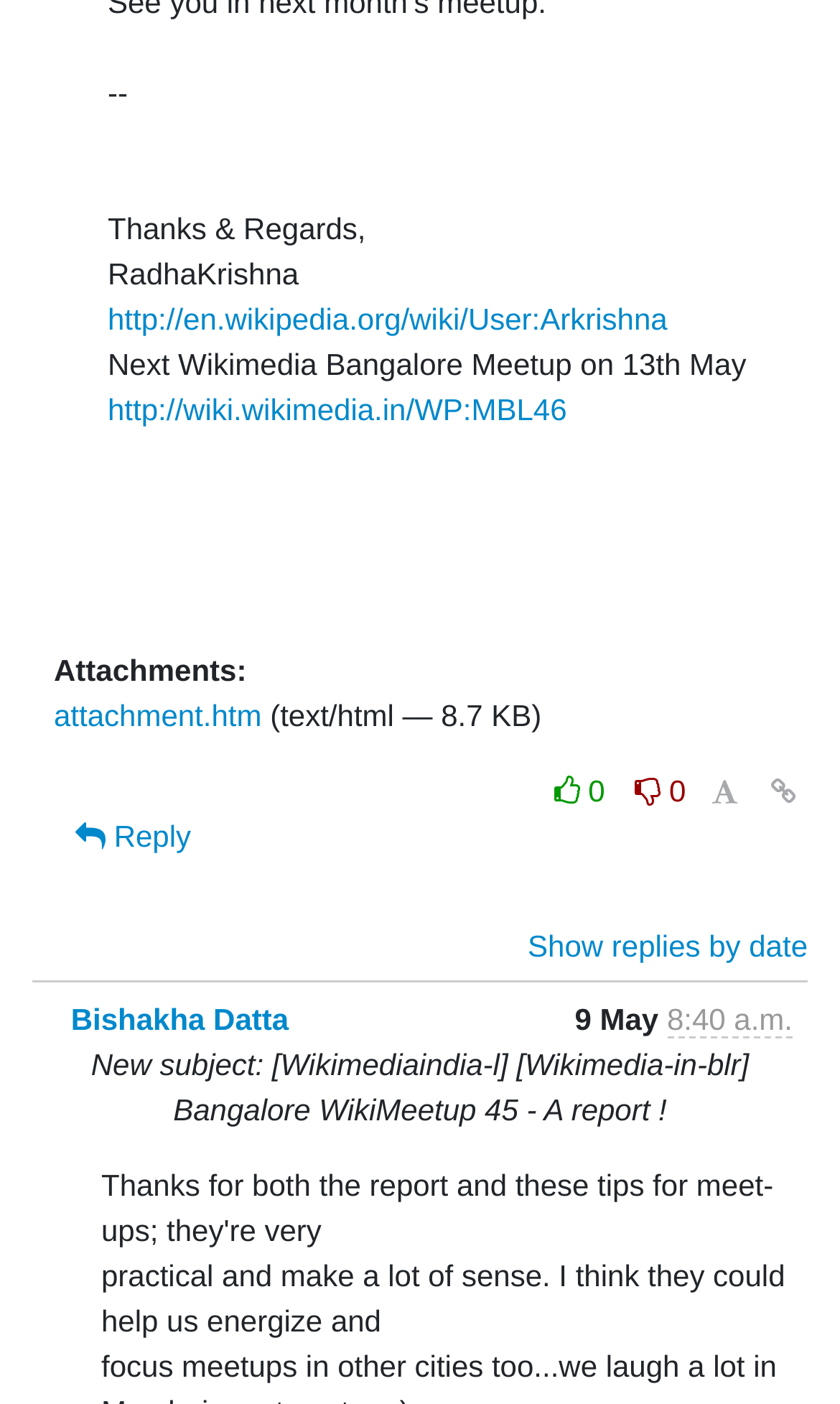Locate the bounding box coordinates of the clickable element to fulfill the following instruction: "Visit Wikimedia Bangalore Meetup page". Provide the coordinates as four float numbers between 0 and 1 in the format [left, top, right, bottom].

[0.128, 0.28, 0.675, 0.304]